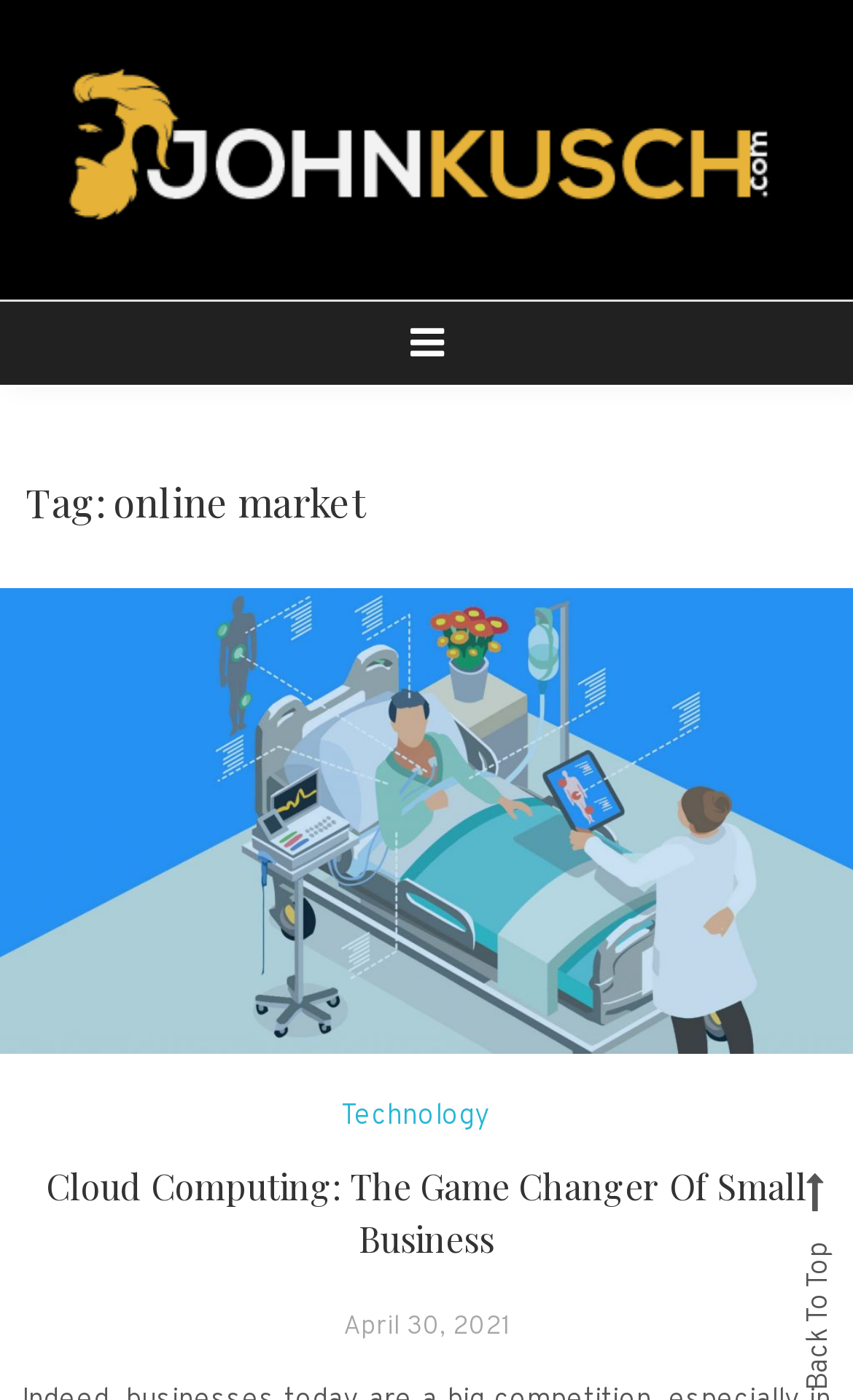From the webpage screenshot, predict the bounding box coordinates (top-left x, top-left y, bottom-right x, bottom-right y) for the UI element described here: parent_node: Technology

[0.0, 0.42, 1.0, 0.753]